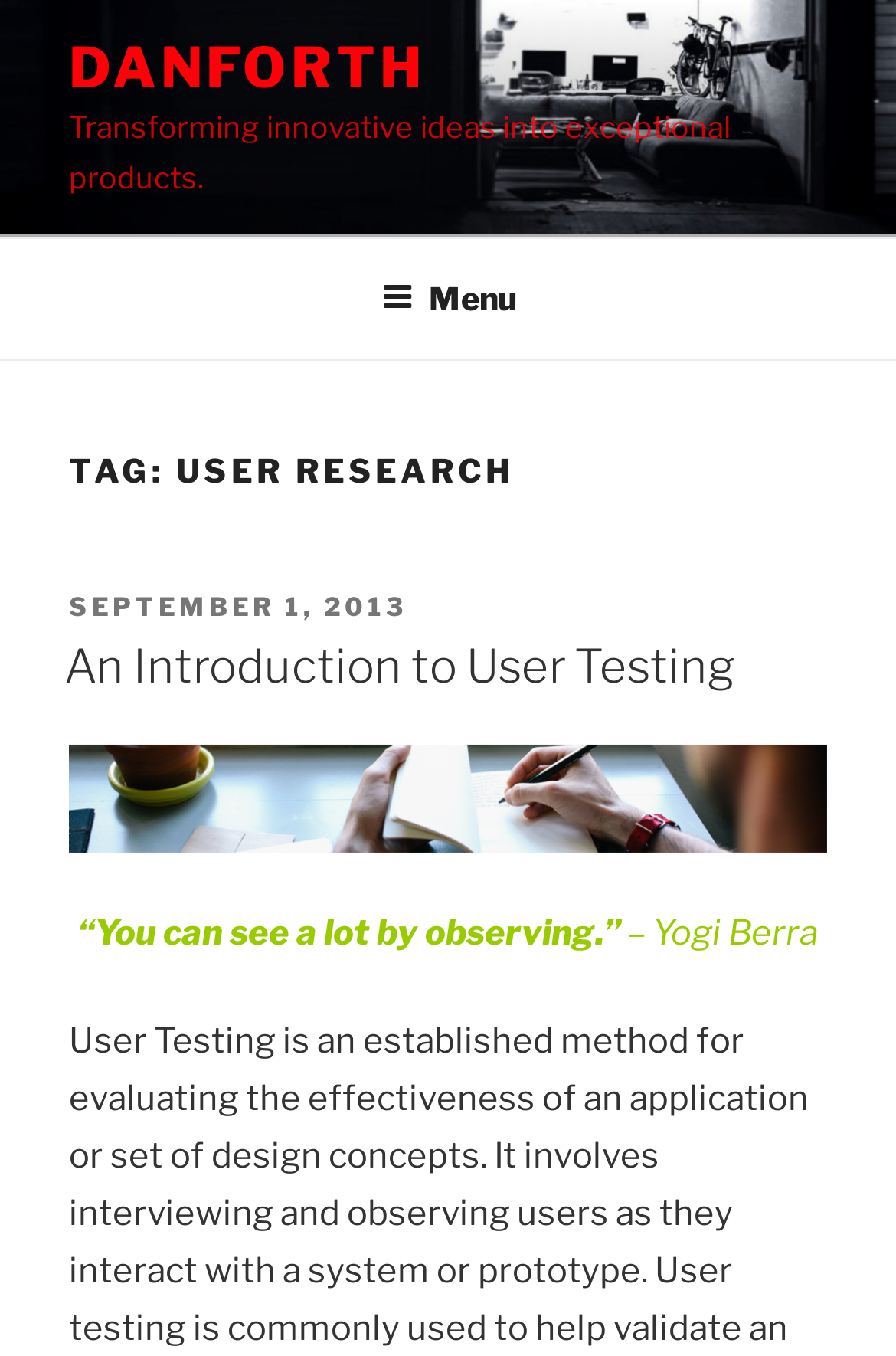What is the company name?
Provide a detailed and well-explained answer to the question.

The company name can be found in the top-left corner of the webpage, where it is written as 'User Research – DANFORTH'. It is also a link that can be clicked to navigate to the company's homepage.